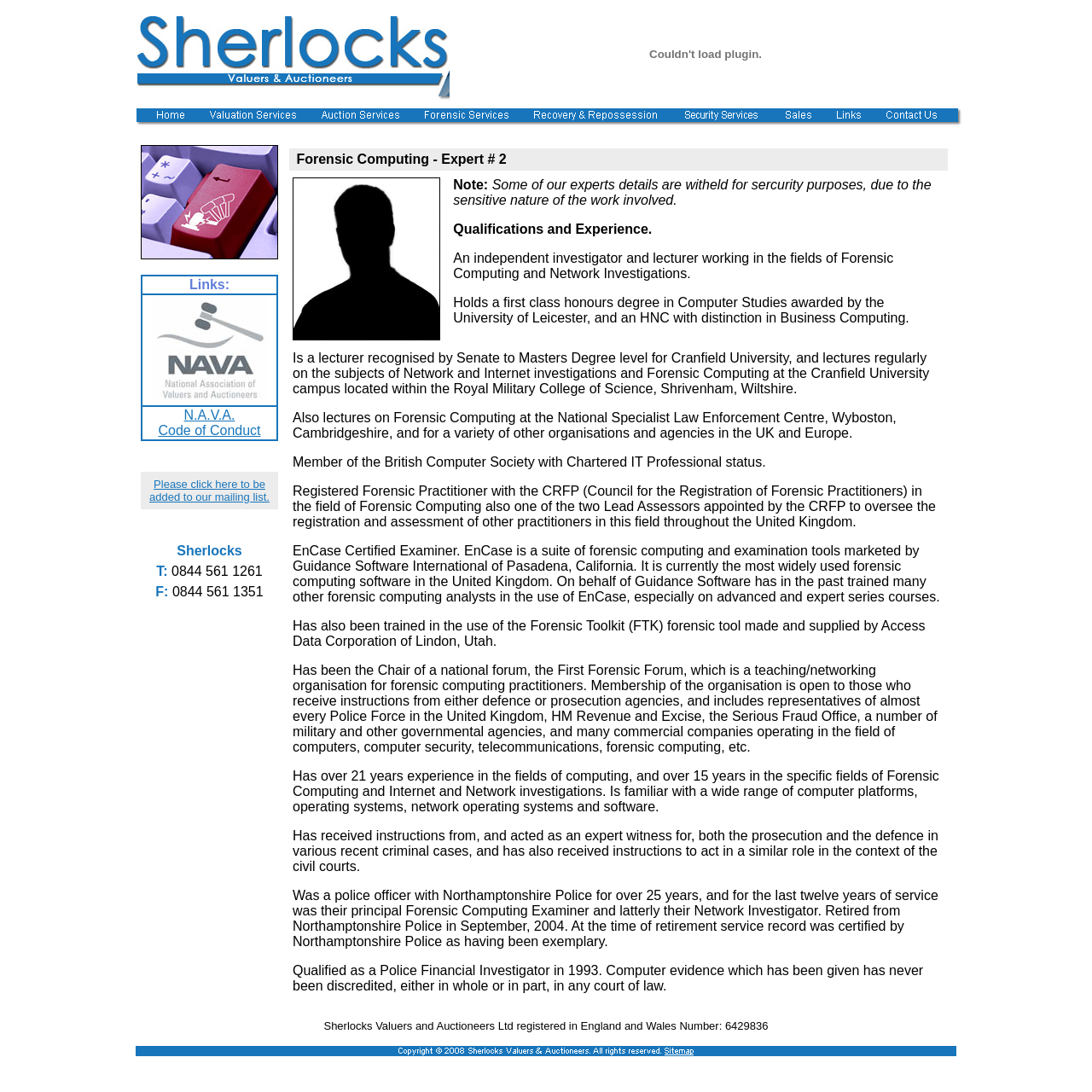Please respond in a single word or phrase: 
What is the company name of the auctioneers?

Sherlocks Valuers and Auctioneers